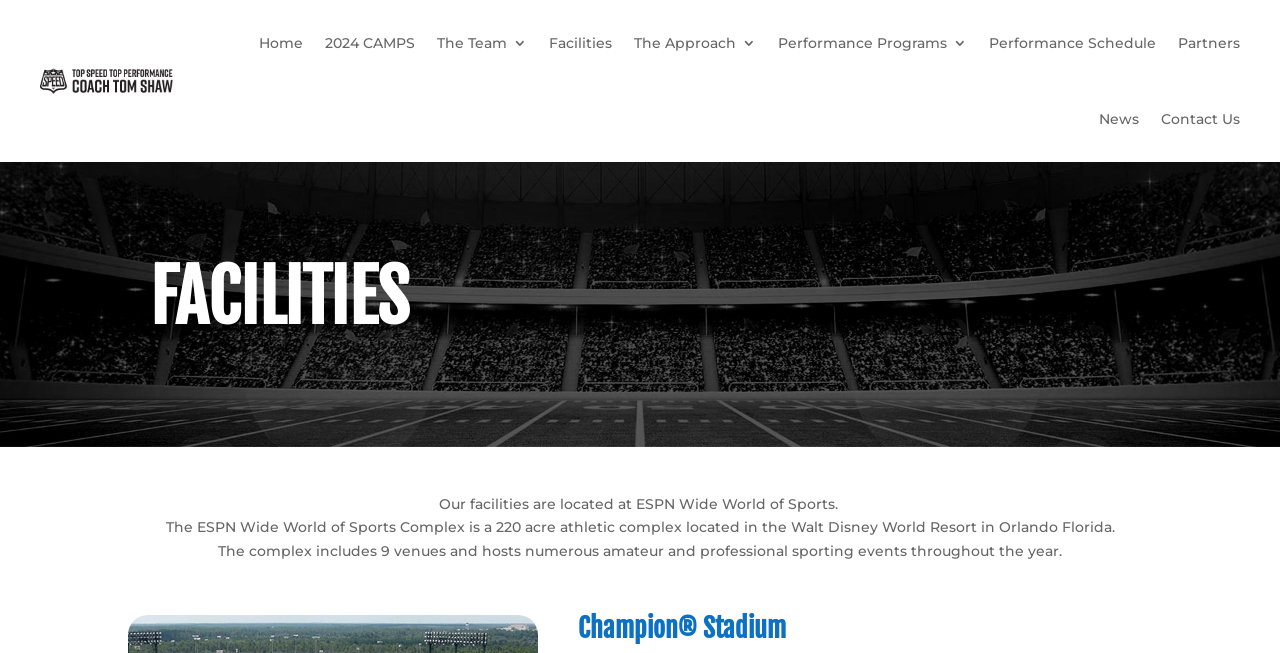How many venues are in the complex?
Give a detailed and exhaustive answer to the question.

I found this answer by reading the StaticText element that describes the ESPN Wide World of Sports Complex, which mentions that it includes 9 venues.